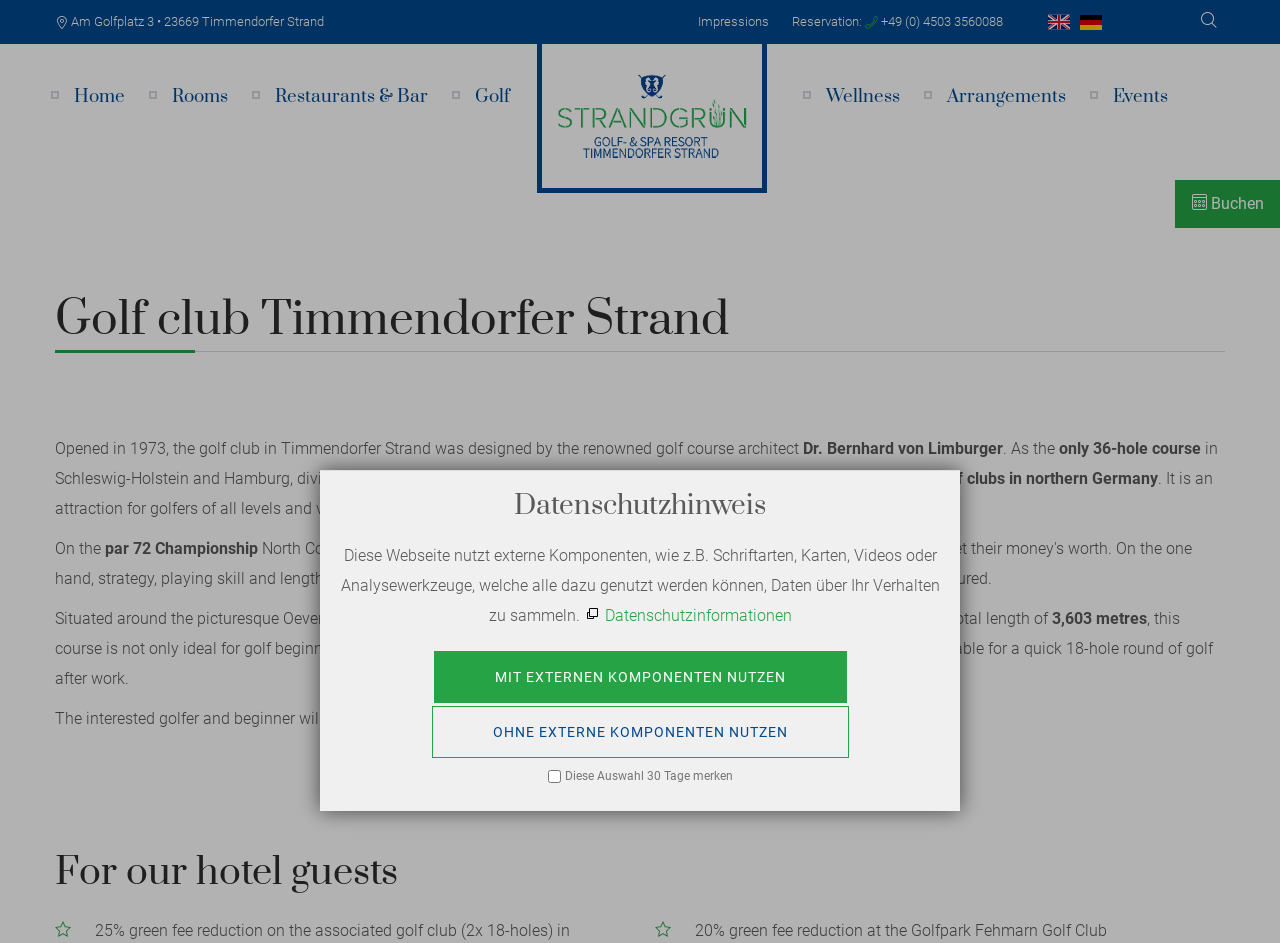Kindly determine the bounding box coordinates for the clickable area to achieve the given instruction: "Click the 'Home' link".

[0.036, 0.078, 0.101, 0.158]